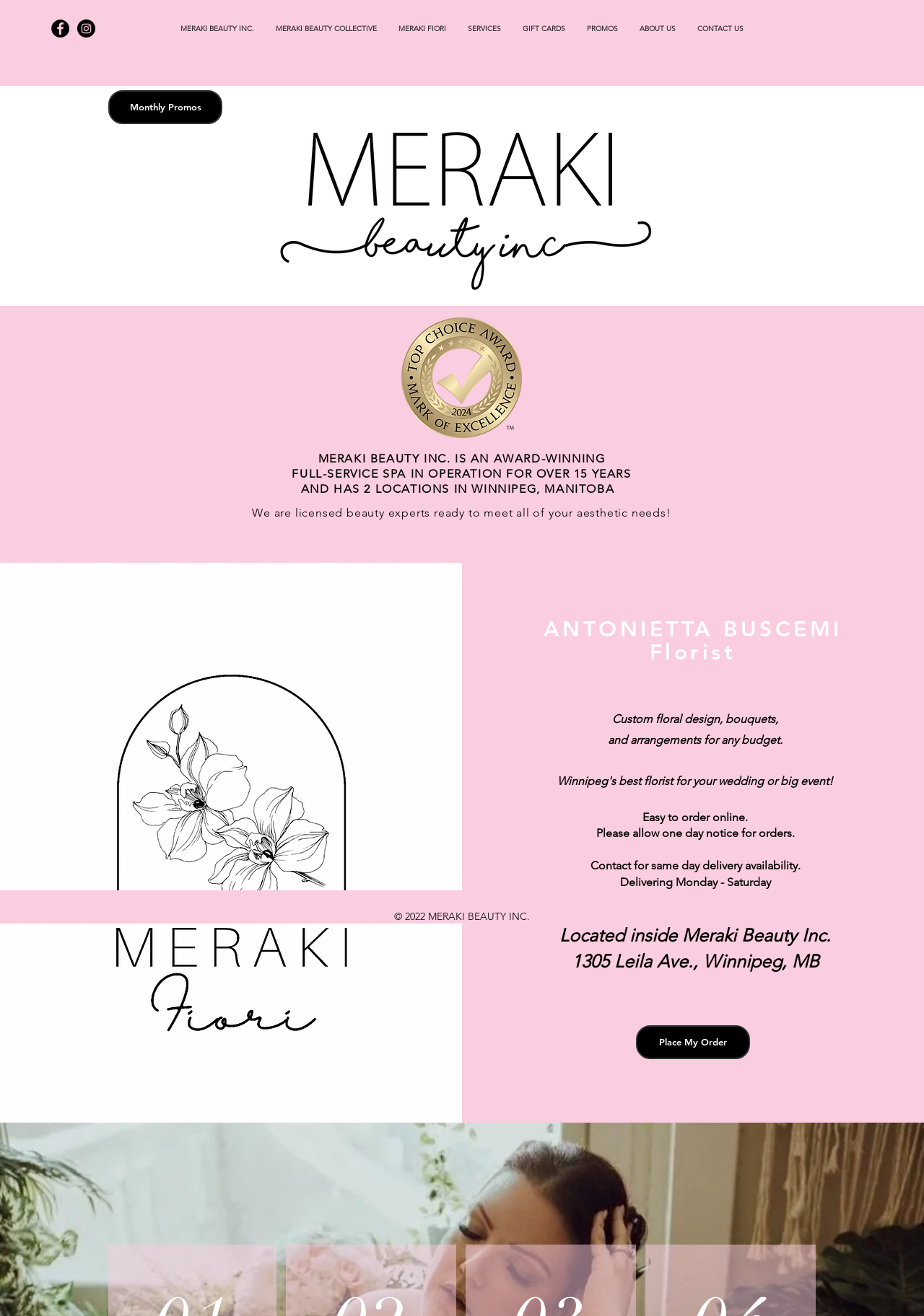Find the bounding box coordinates of the area to click in order to follow the instruction: "Navigate to SERVICES".

[0.495, 0.013, 0.554, 0.031]